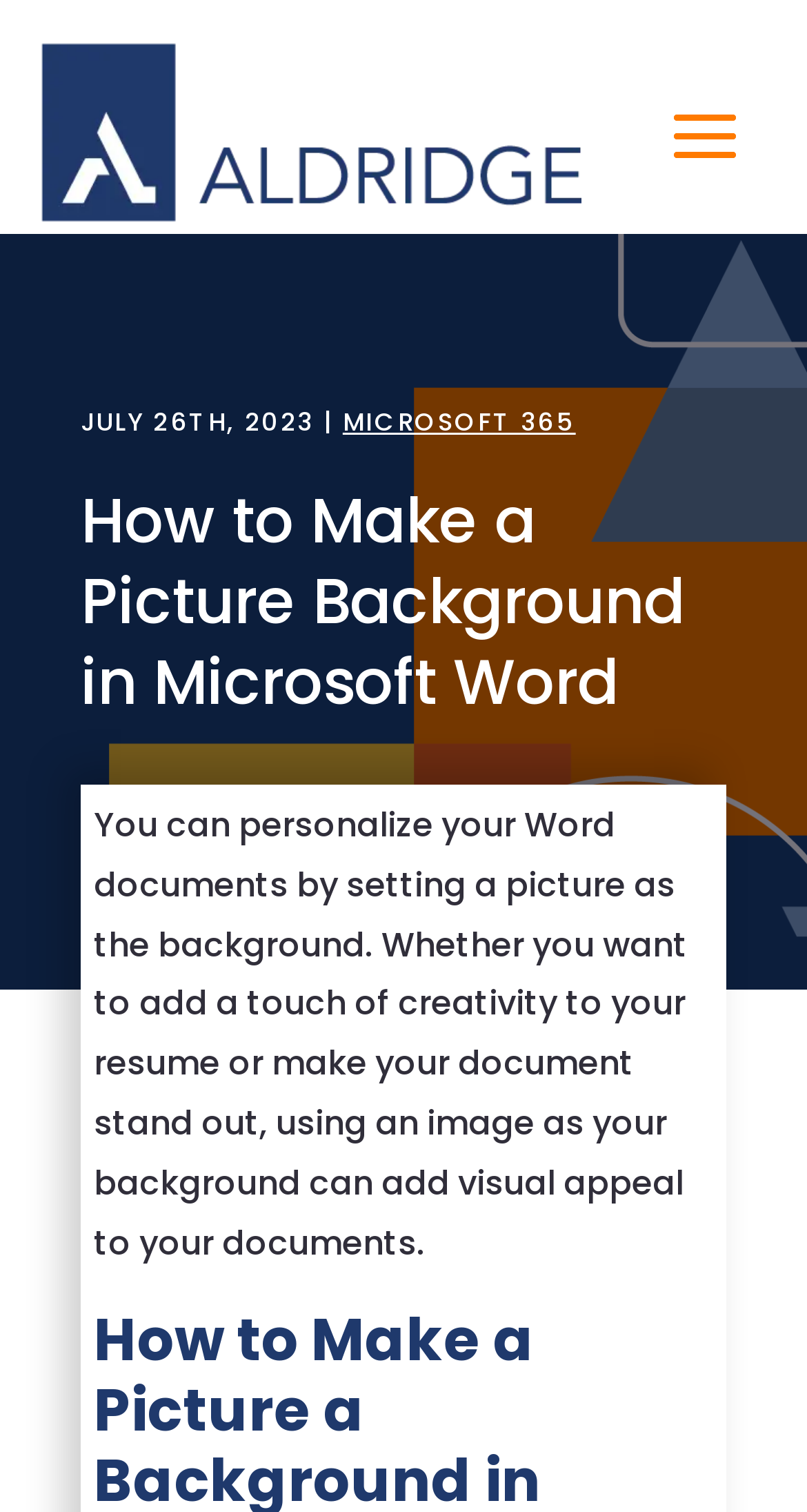Determine the title of the webpage and give its text content.

How to Make a Picture Background in Microsoft Word